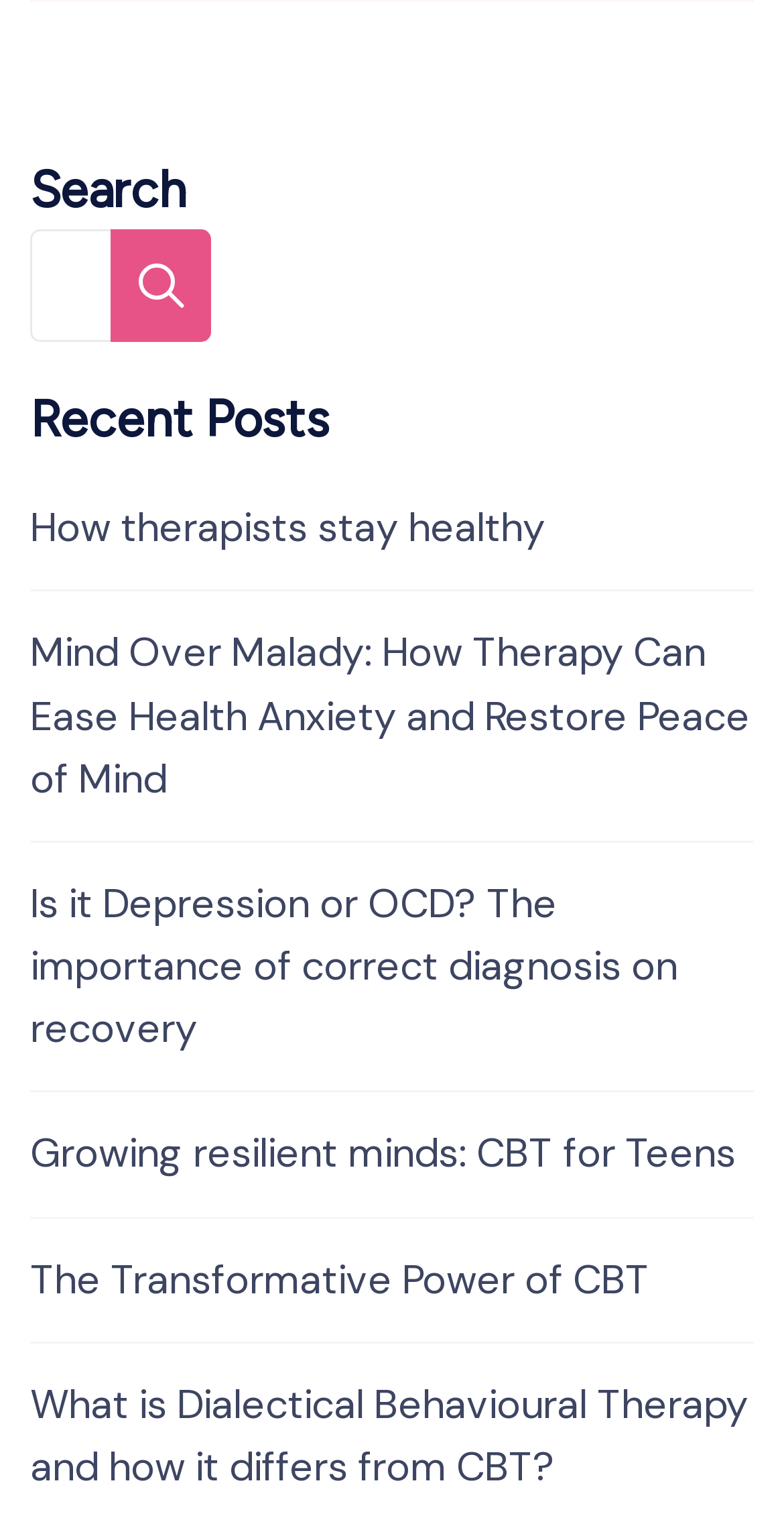Provide the bounding box coordinates for the UI element that is described by this text: "How therapists stay healthy". The coordinates should be in the form of four float numbers between 0 and 1: [left, top, right, bottom].

[0.038, 0.328, 0.695, 0.362]